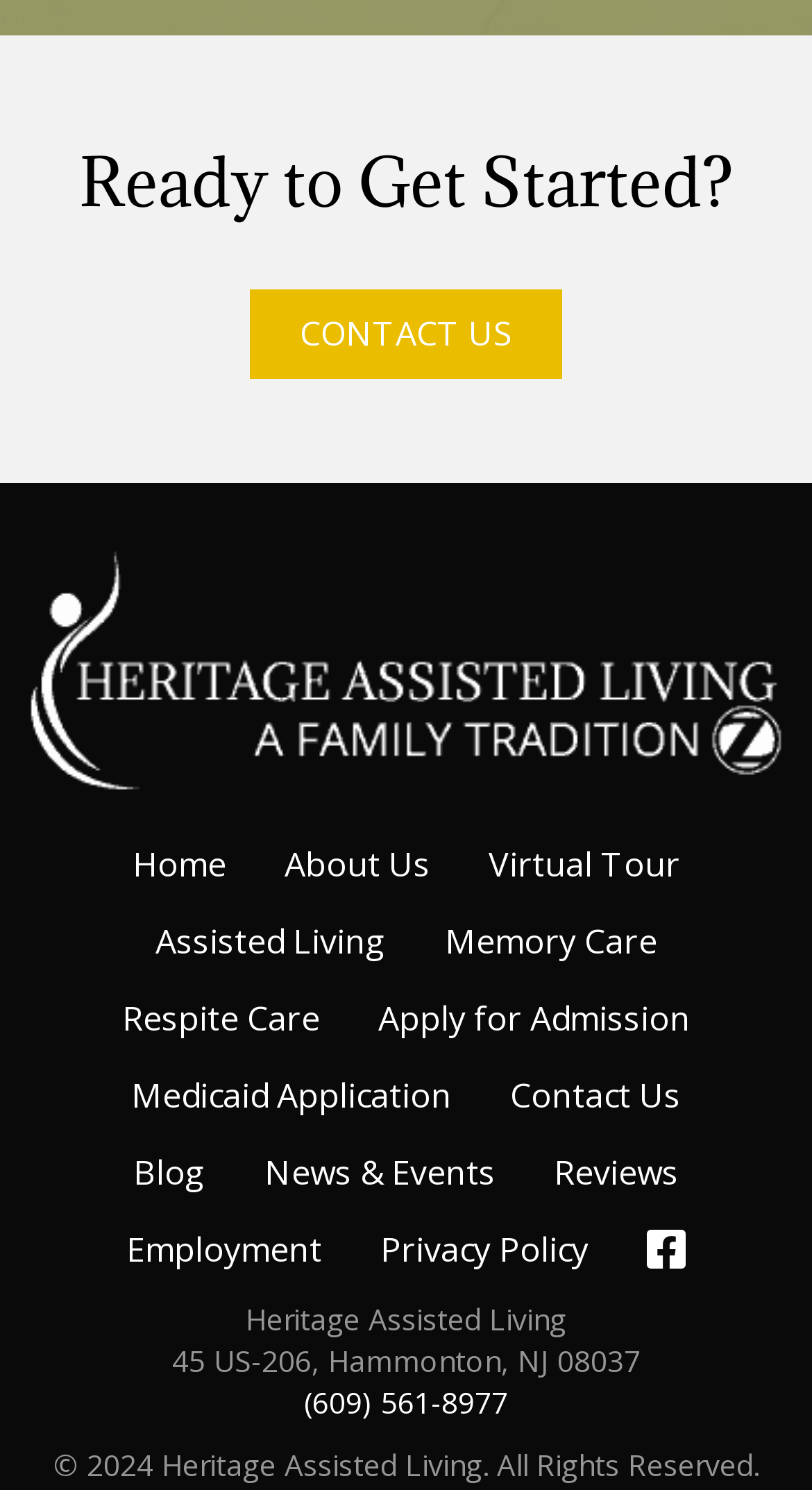Could you find the bounding box coordinates of the clickable area to complete this instruction: "View Assisted Living"?

[0.155, 0.606, 0.512, 0.657]